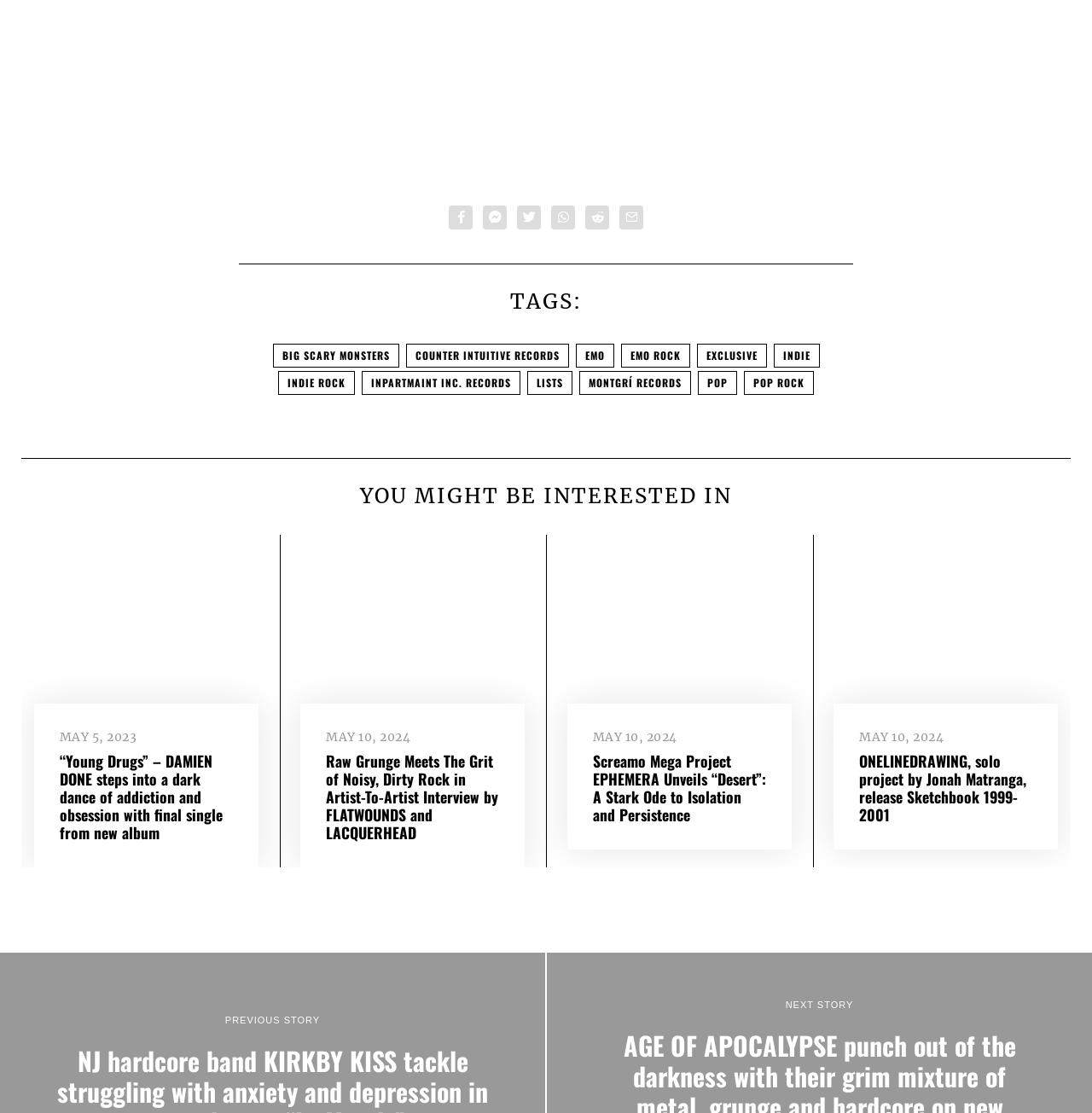Determine the bounding box for the described HTML element: "pop". Ensure the coordinates are four float numbers between 0 and 1 in the format [left, top, right, bottom].

[0.639, 0.333, 0.675, 0.355]